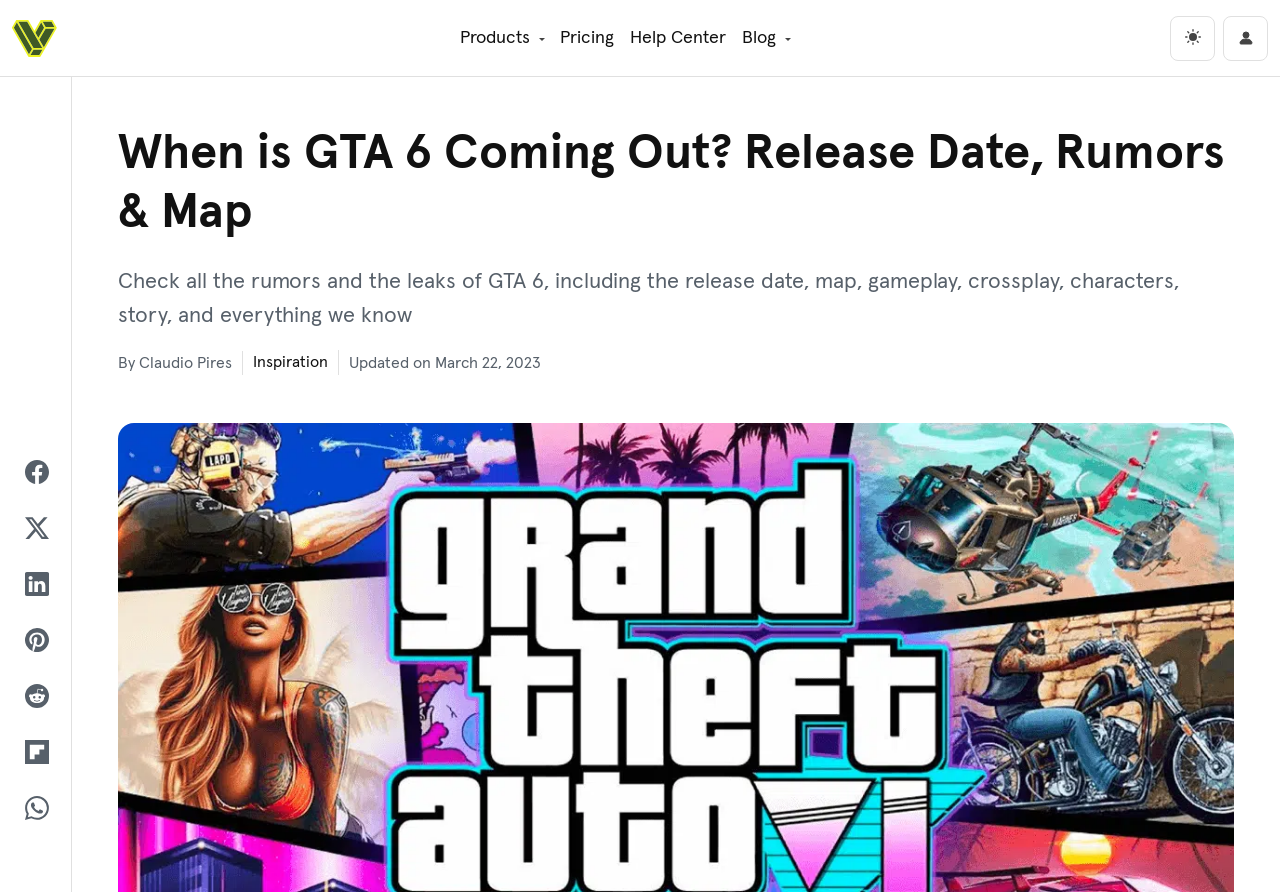Give a concise answer using one word or a phrase to the following question:
What is the topic of the article?

GTA 6